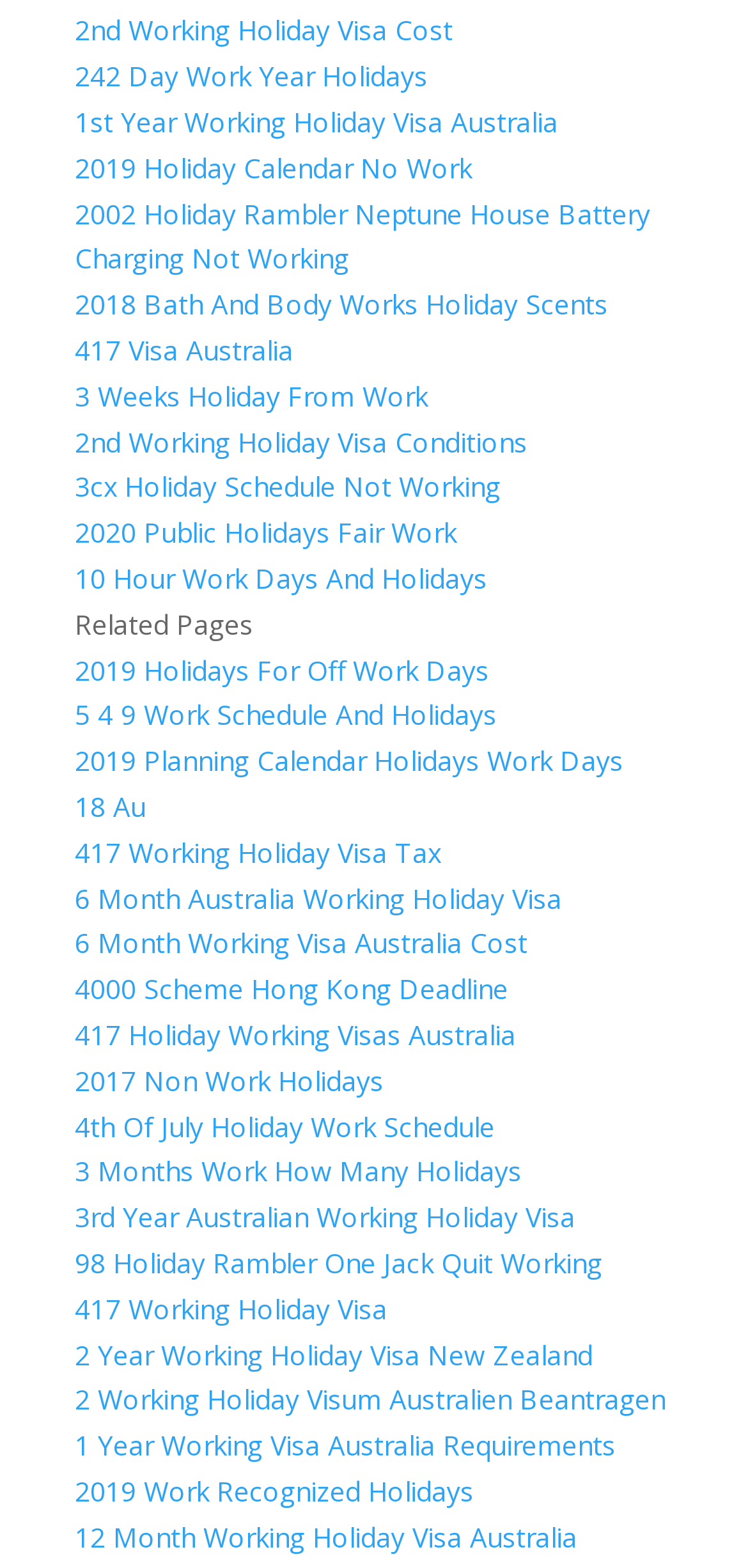Pinpoint the bounding box coordinates of the element to be clicked to execute the instruction: "View 2019 Holiday Calendar No Work".

[0.1, 0.095, 0.631, 0.118]